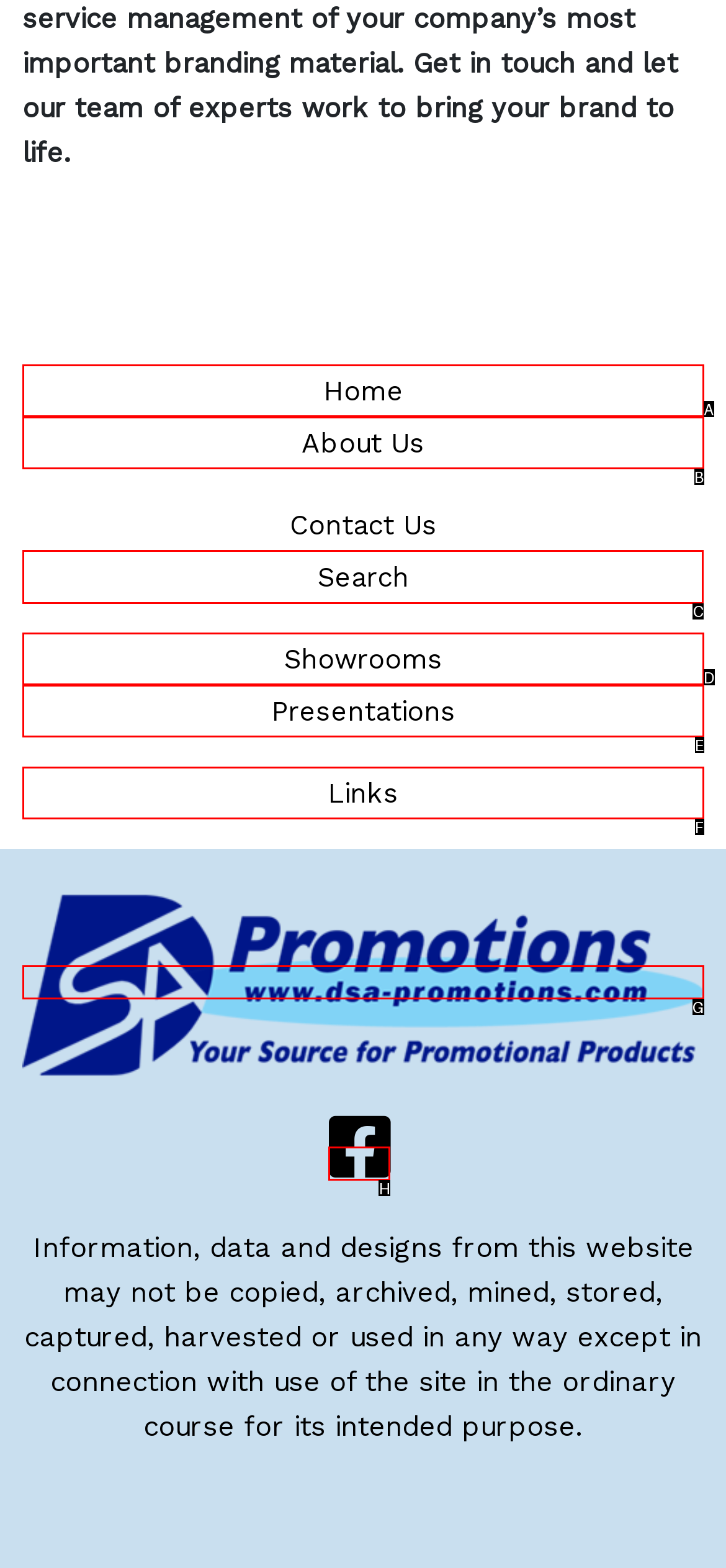Tell me which option I should click to complete the following task: search for something
Answer with the option's letter from the given choices directly.

C